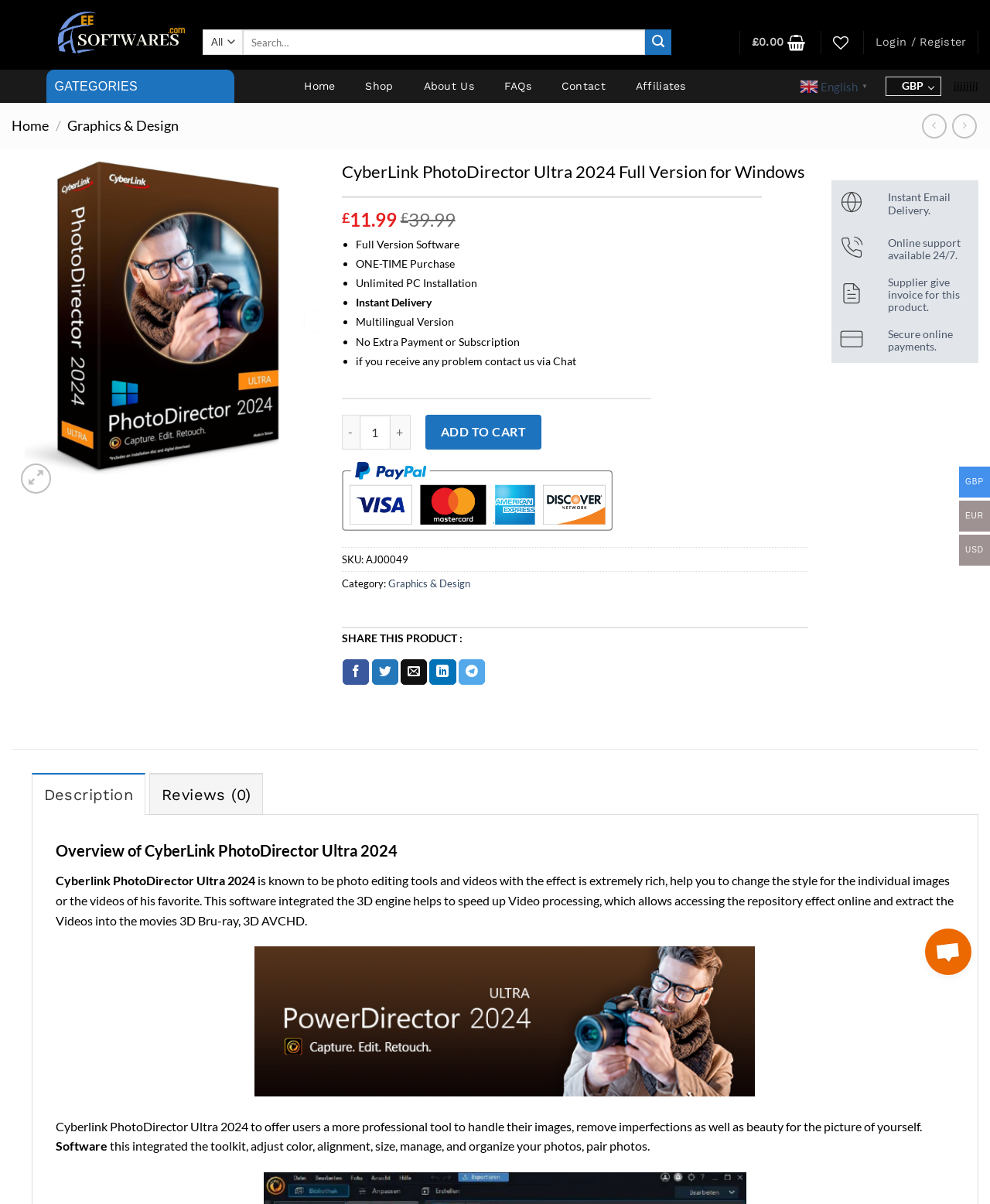Specify the bounding box coordinates of the region I need to click to perform the following instruction: "Increase the quantity". The coordinates must be four float numbers in the range of 0 to 1, i.e., [left, top, right, bottom].

[0.394, 0.344, 0.415, 0.373]